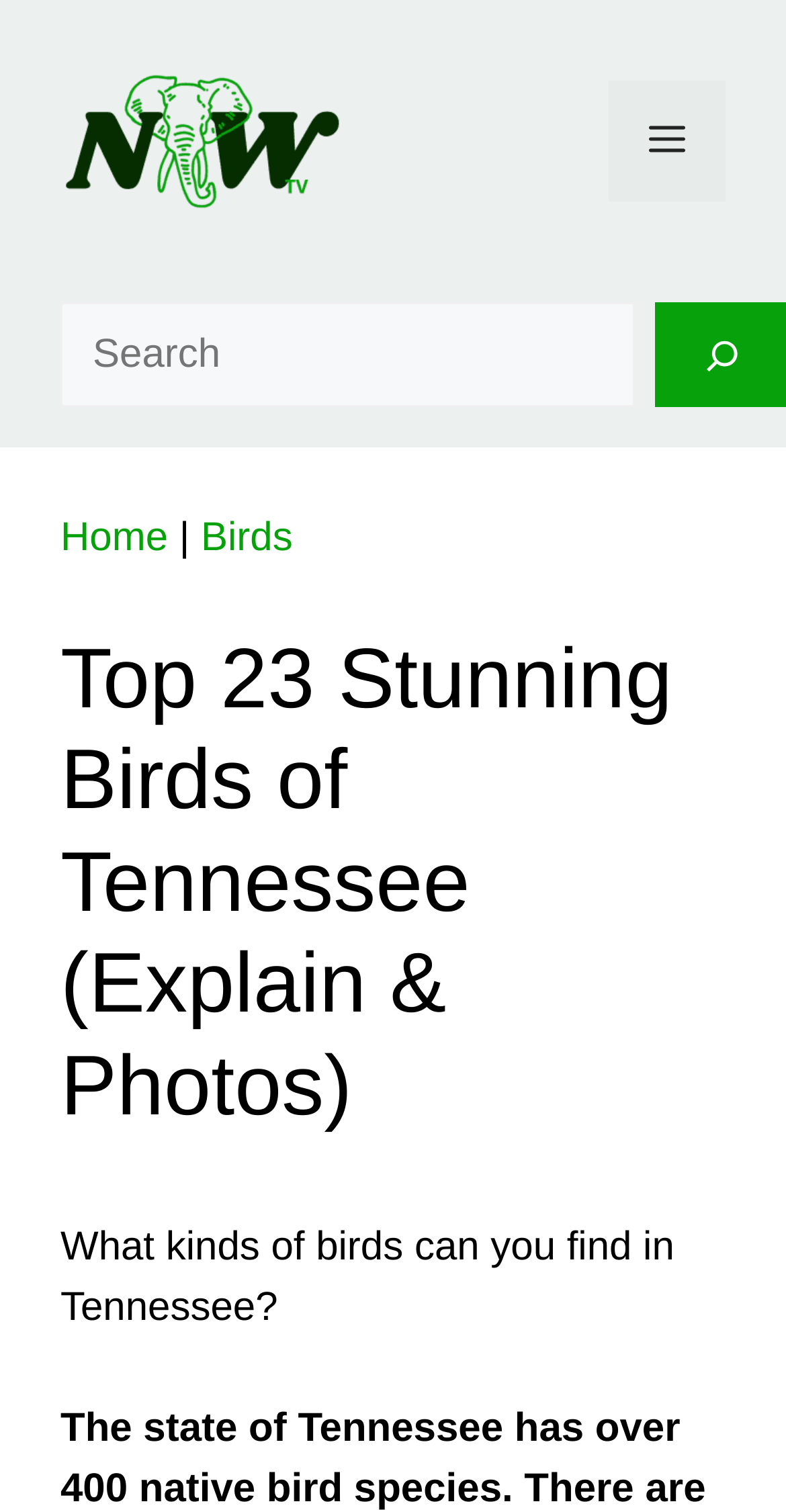Please find the bounding box for the UI component described as follows: "Menu".

[0.774, 0.053, 0.923, 0.133]